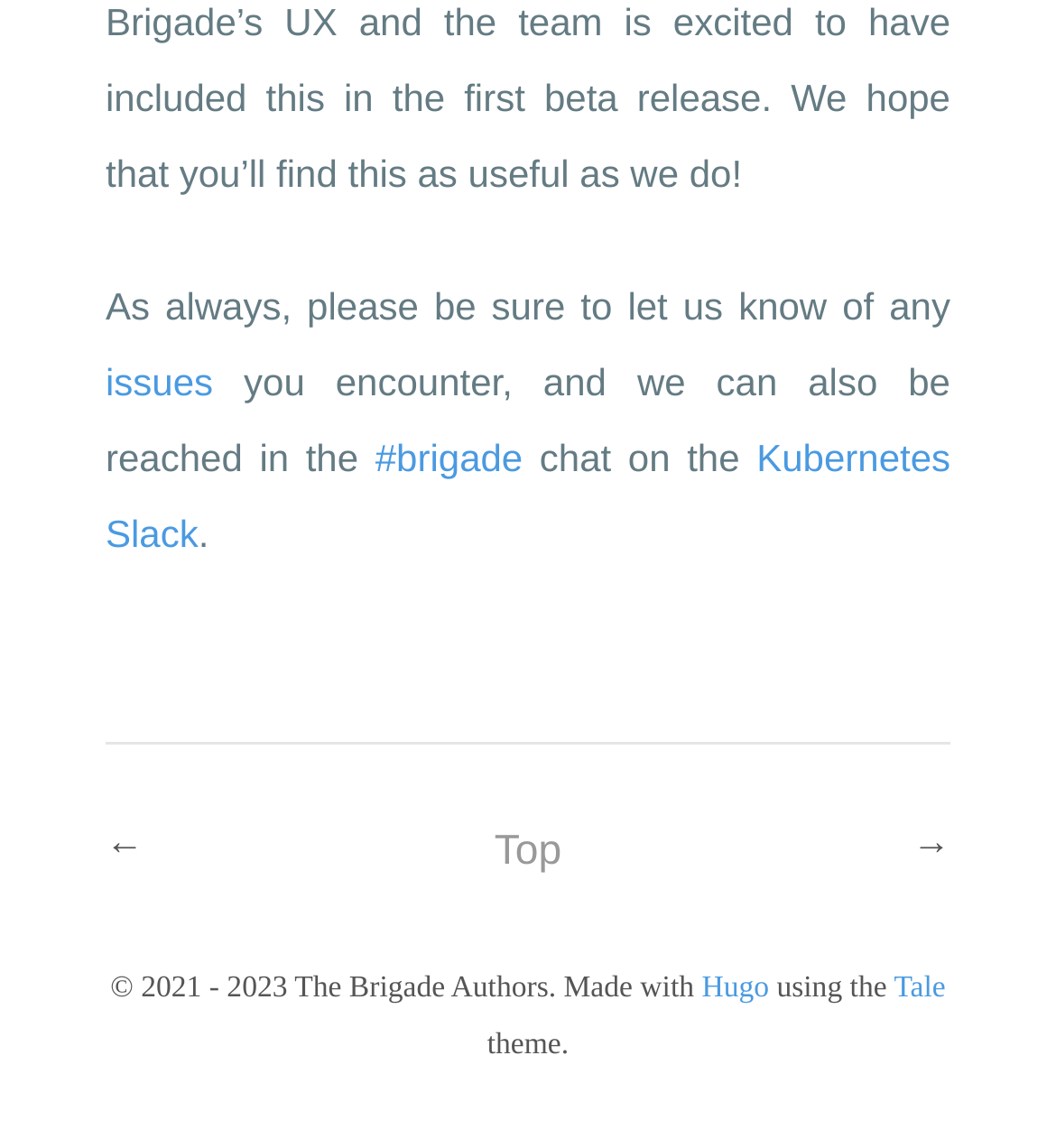Please give the bounding box coordinates of the area that should be clicked to fulfill the following instruction: "report issues". The coordinates should be in the format of four float numbers from 0 to 1, i.e., [left, top, right, bottom].

[0.1, 0.313, 0.202, 0.351]